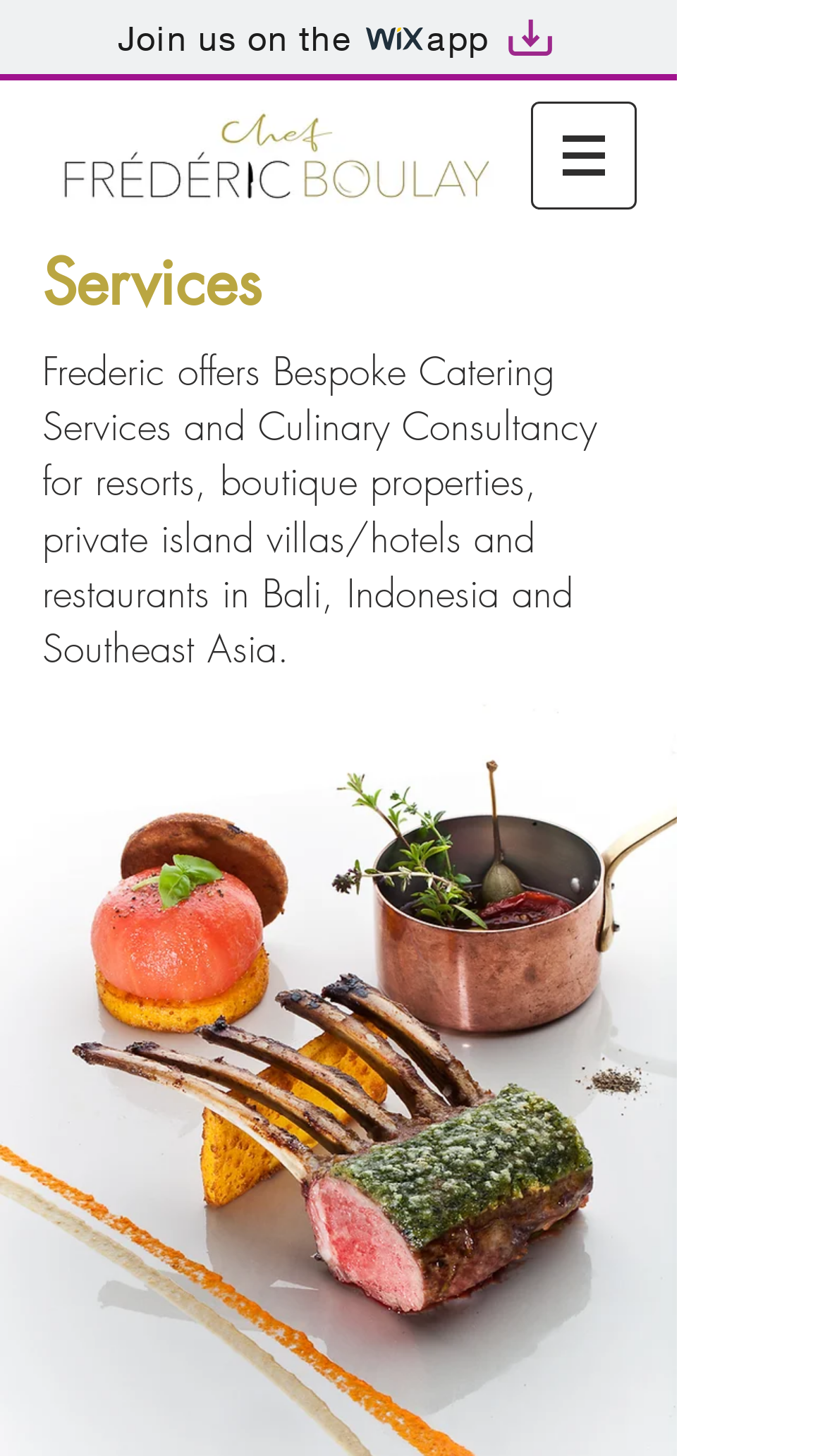Ascertain the bounding box coordinates for the UI element detailed here: "Join us on the app". The coordinates should be provided as [left, top, right, bottom] with each value being a float between 0 and 1.

[0.0, 0.0, 0.821, 0.055]